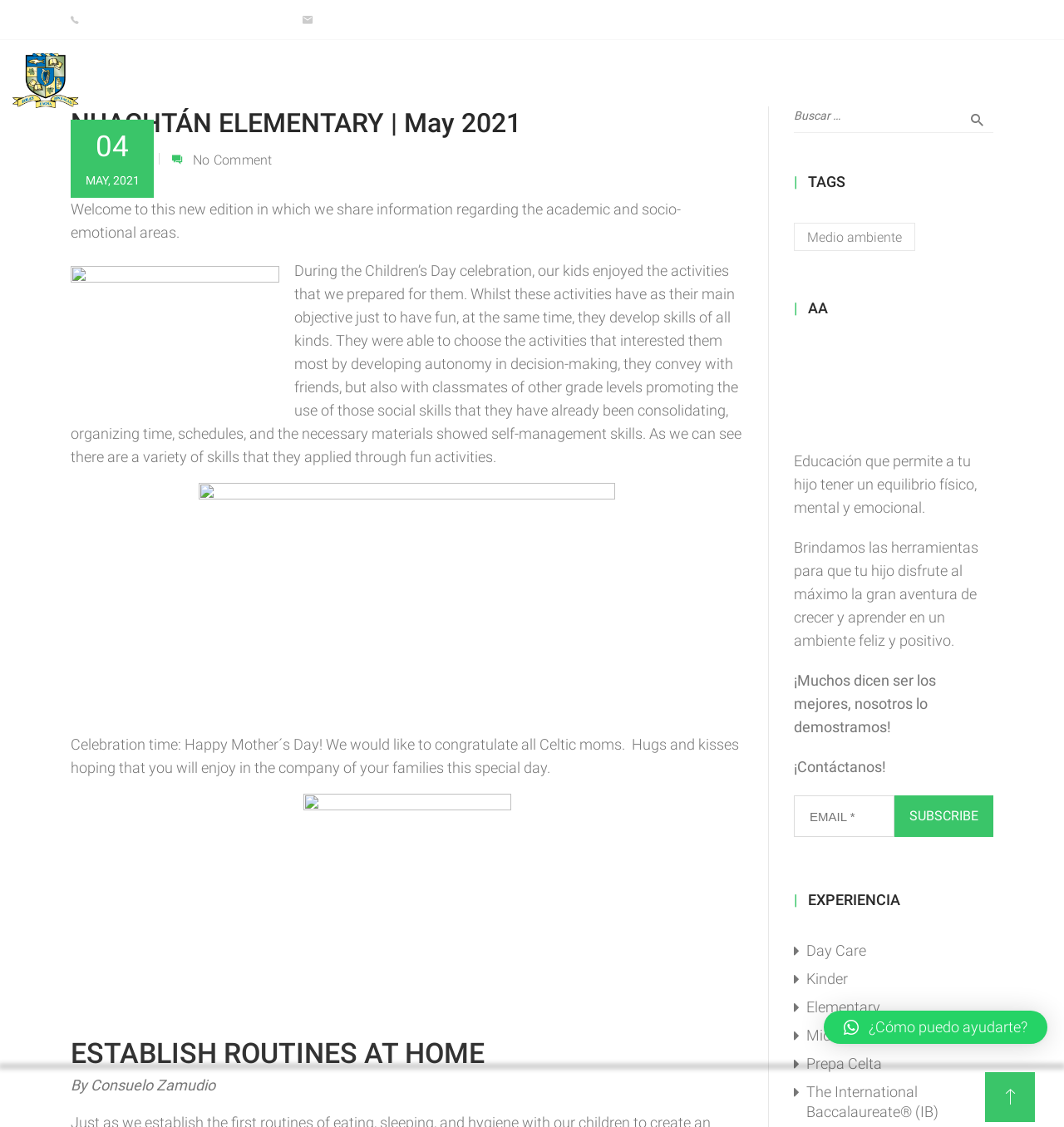Identify the title of the webpage and provide its text content.

NUACHTÁN ELEMENTARY | May 2021